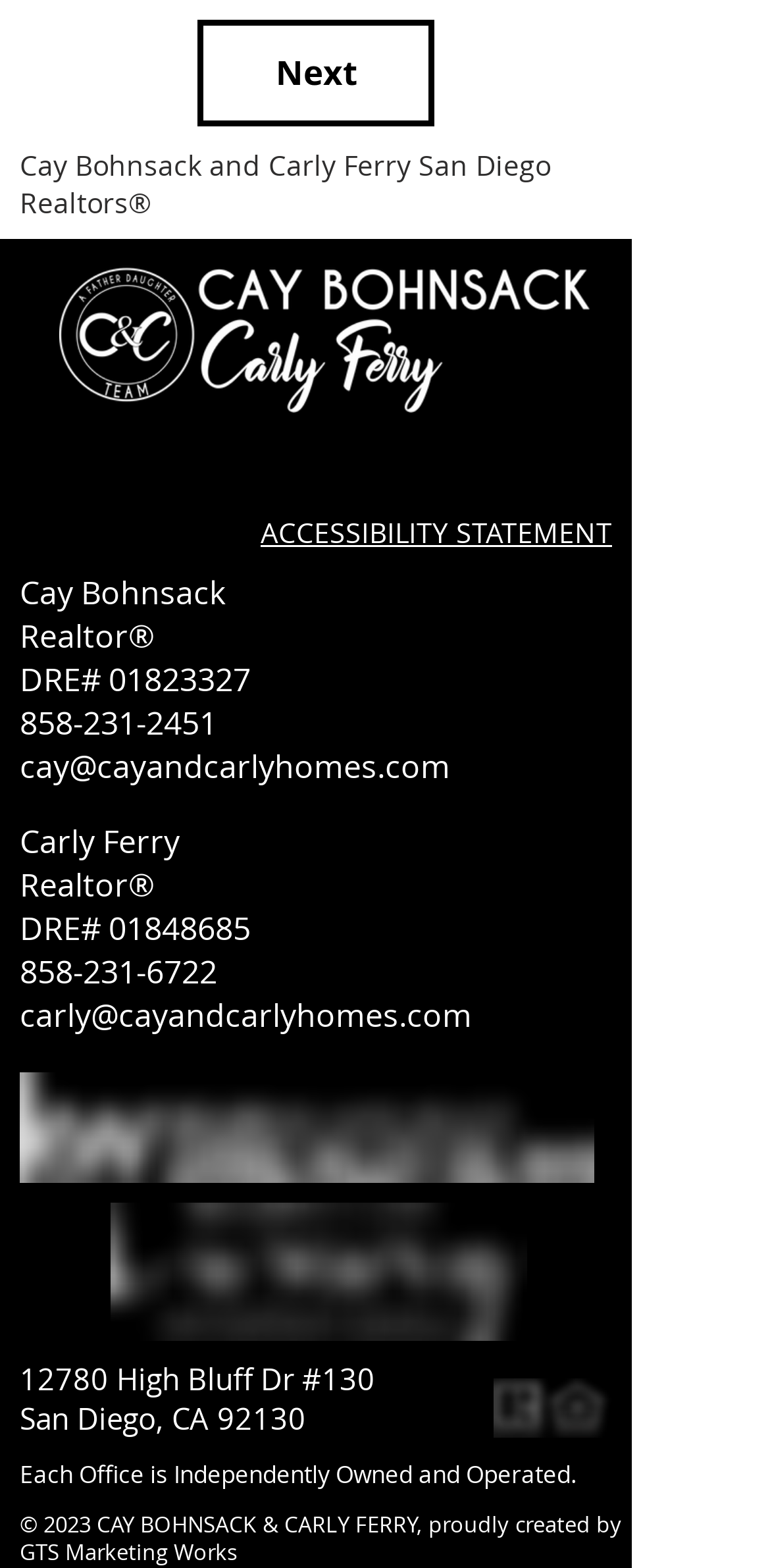Given the description of the UI element: "aria-label="Facebook - White Circle"", predict the bounding box coordinates in the form of [left, top, right, bottom], with each value being a float between 0 and 1.

[0.1, 0.29, 0.164, 0.322]